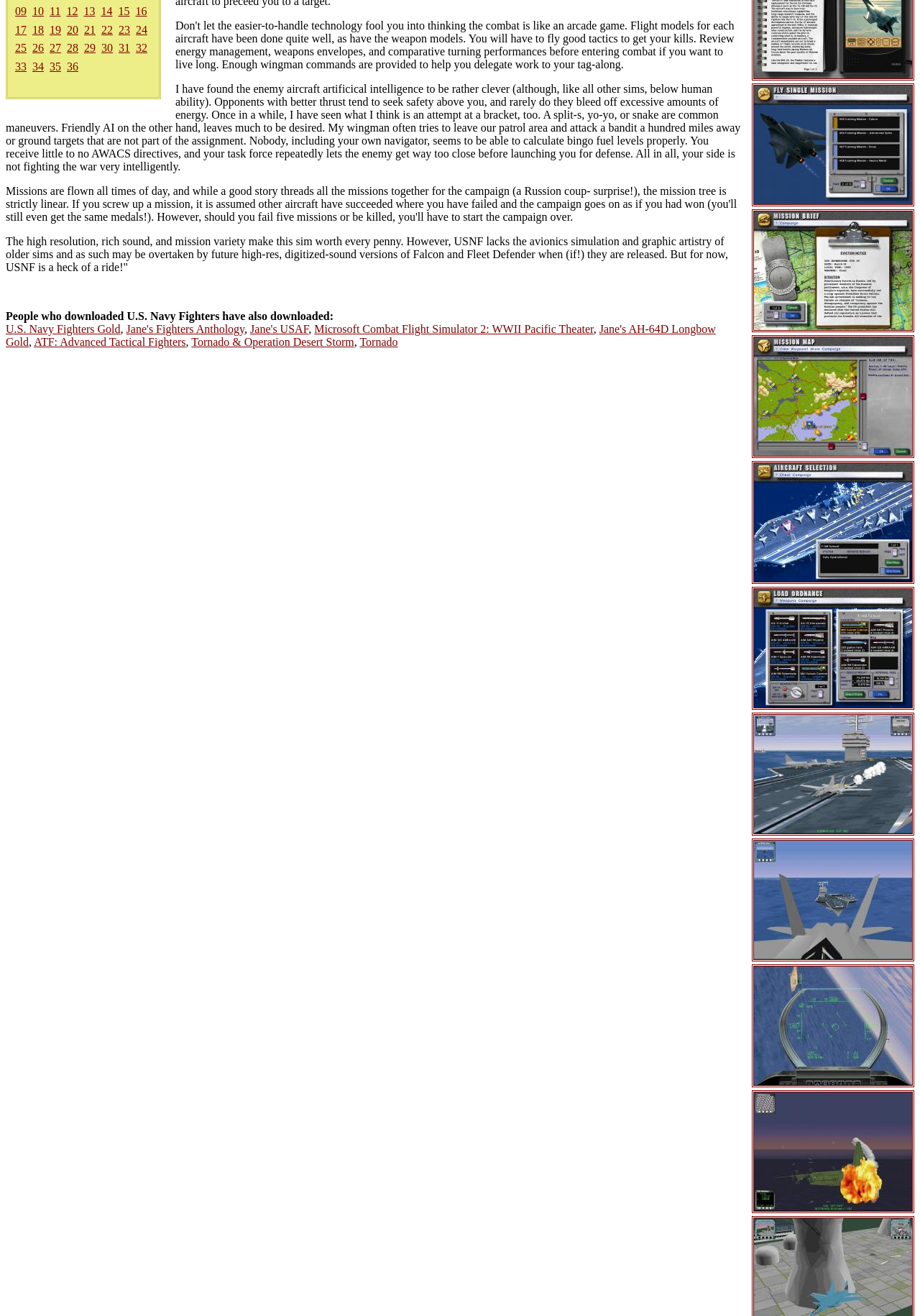Based on the element description: "Tornado", identify the bounding box coordinates for this UI element. The coordinates must be four float numbers between 0 and 1, listed as [left, top, right, bottom].

[0.391, 0.255, 0.432, 0.264]